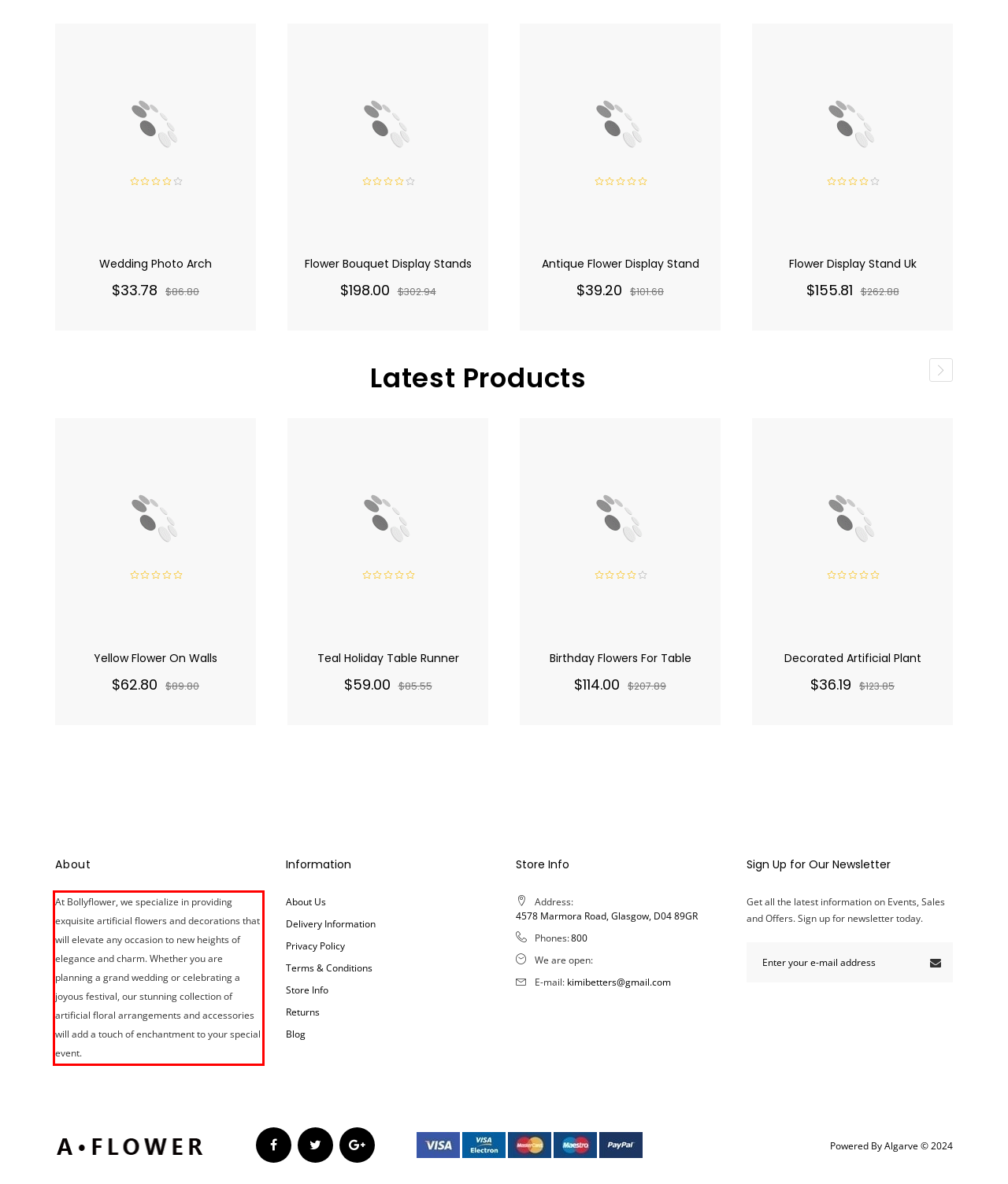With the provided screenshot of a webpage, locate the red bounding box and perform OCR to extract the text content inside it.

At Bollyflower, we specialize in providing exquisite artificial flowers and decorations that will elevate any occasion to new heights of elegance and charm. Whether you are planning a grand wedding or celebrating a joyous festival, our stunning collection of artificial floral arrangements and accessories will add a touch of enchantment to your special event.